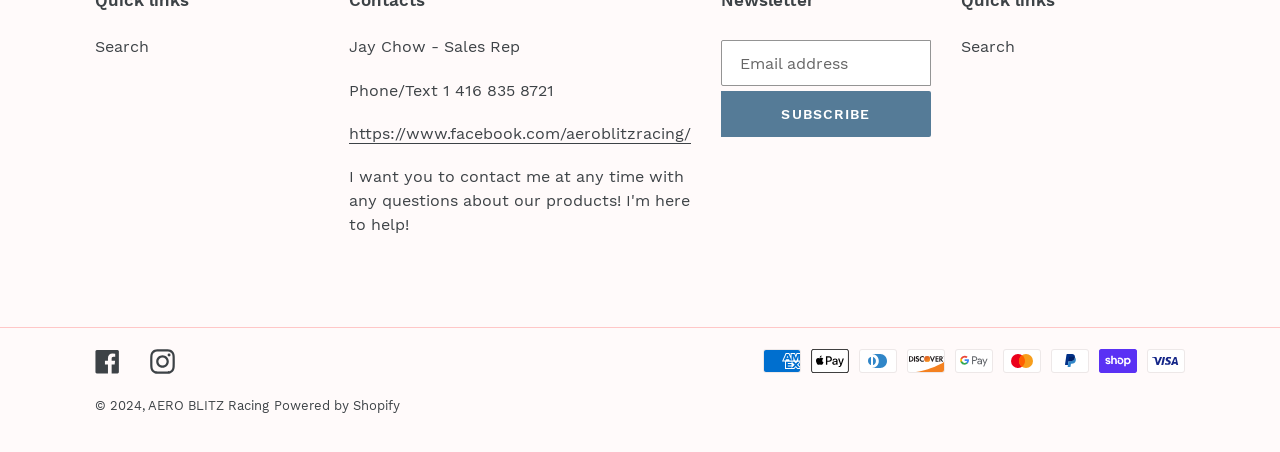Provide your answer in a single word or phrase: 
What payment methods are accepted?

Multiple